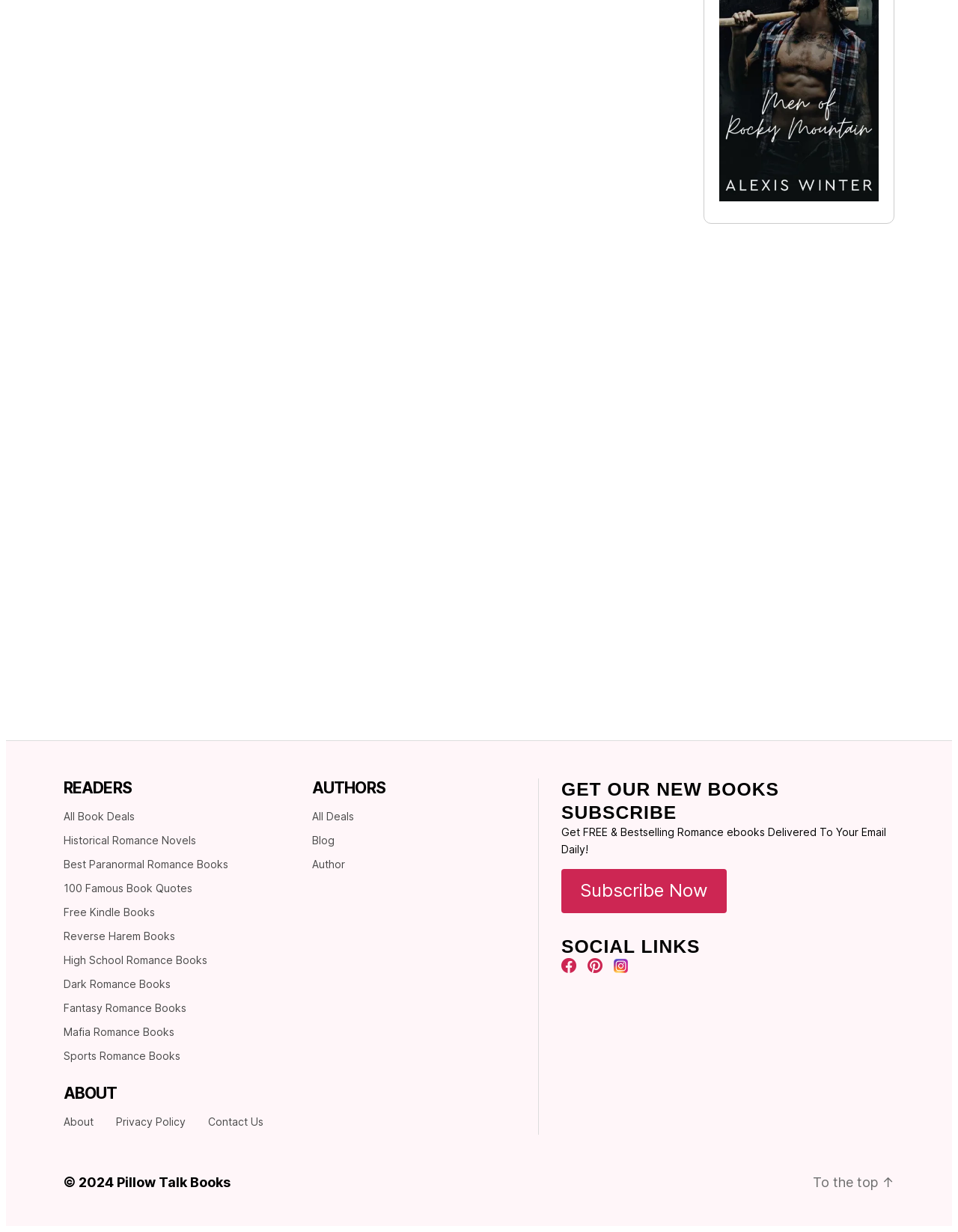Given the element description, predict the bounding box coordinates in the format (top-left x, top-left y, bottom-right x, bottom-right y). Make sure all values are between 0 and 1. Here is the element description: Subscribe Now

[0.586, 0.705, 0.759, 0.741]